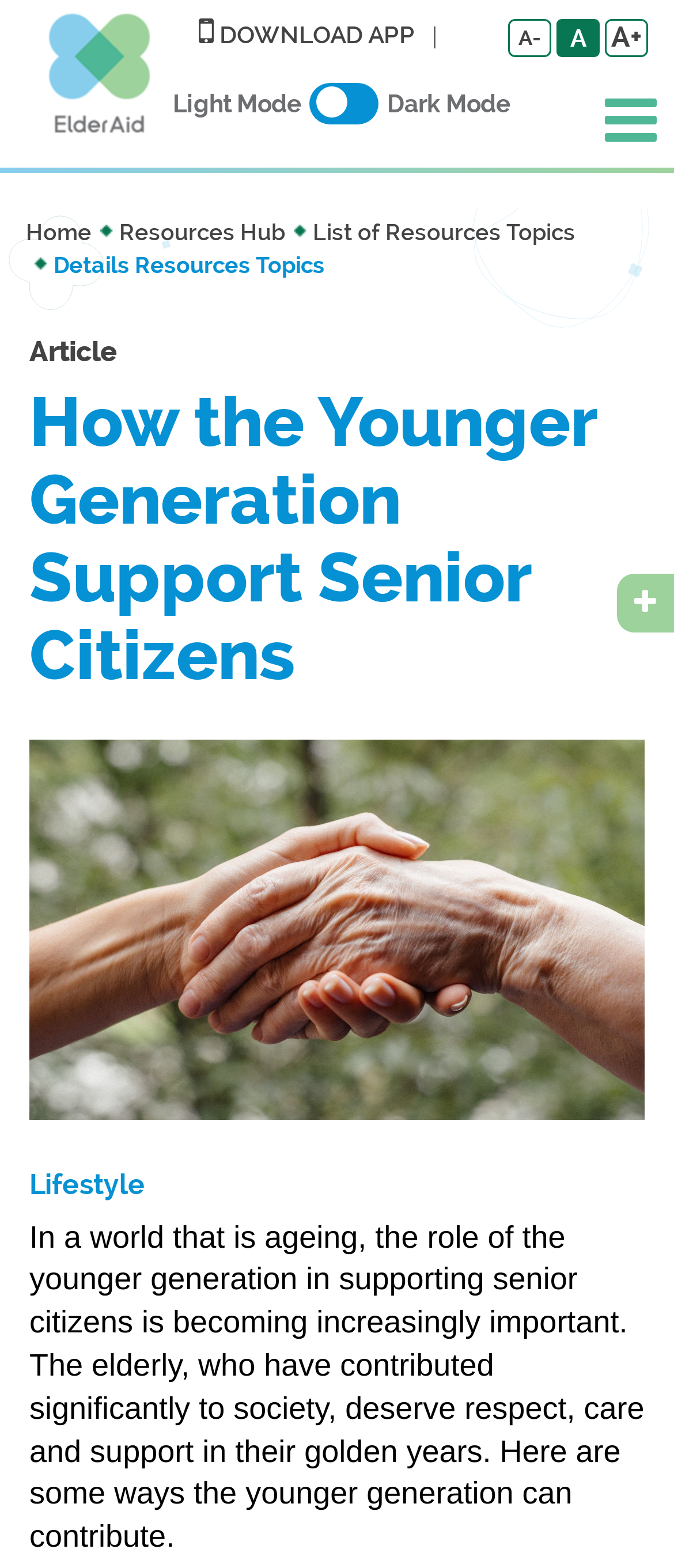What is the topic of the article?
Refer to the image and offer an in-depth and detailed answer to the question.

The question can be answered by looking at the heading 'How the Younger Generation Support Senior Citizens' which is a subheading of the article, indicating that the topic of the article is about how the younger generation can support senior citizens.